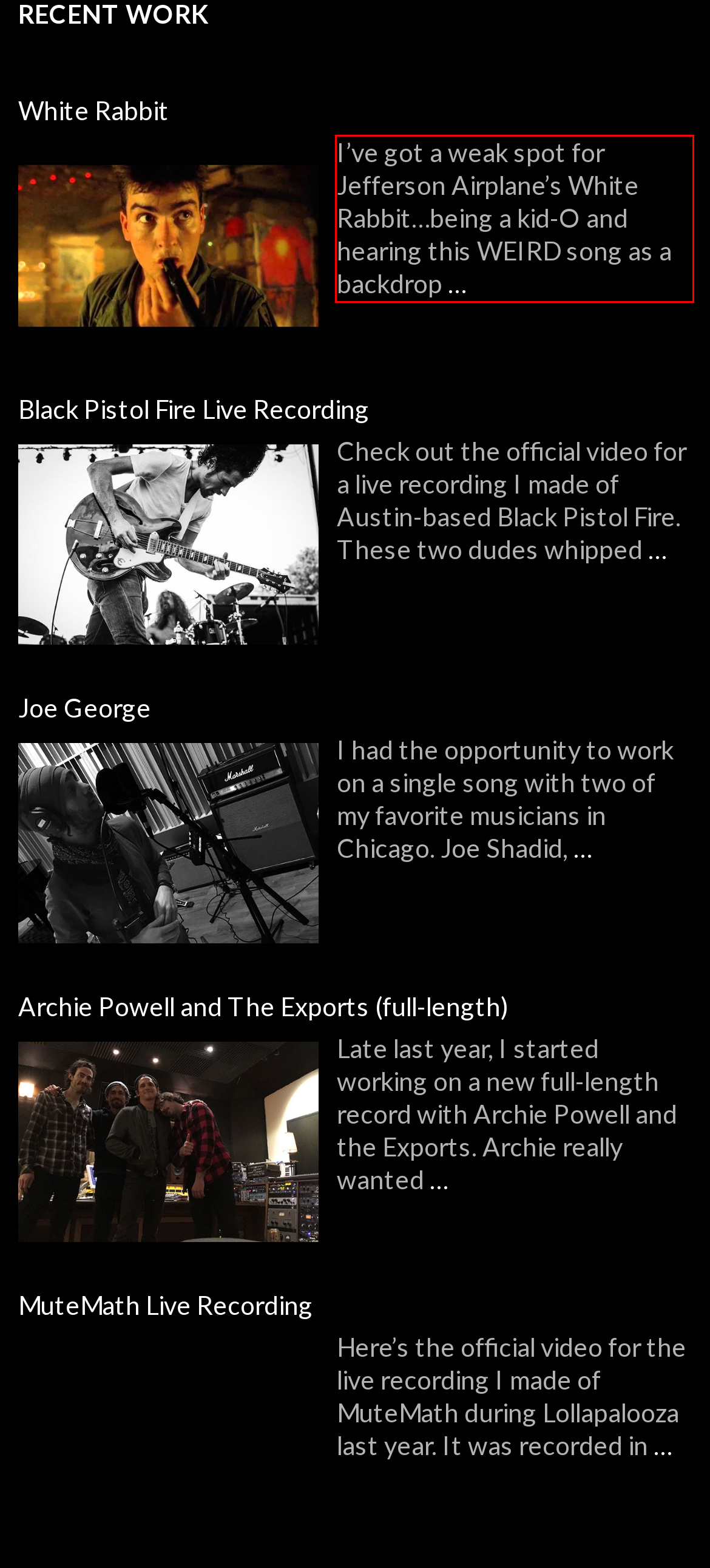Look at the provided screenshot of the webpage and perform OCR on the text within the red bounding box.

I’ve got a weak spot for Jefferson Airplane’s White Rabbit…being a kid-O and hearing this WEIRD song as a backdrop …